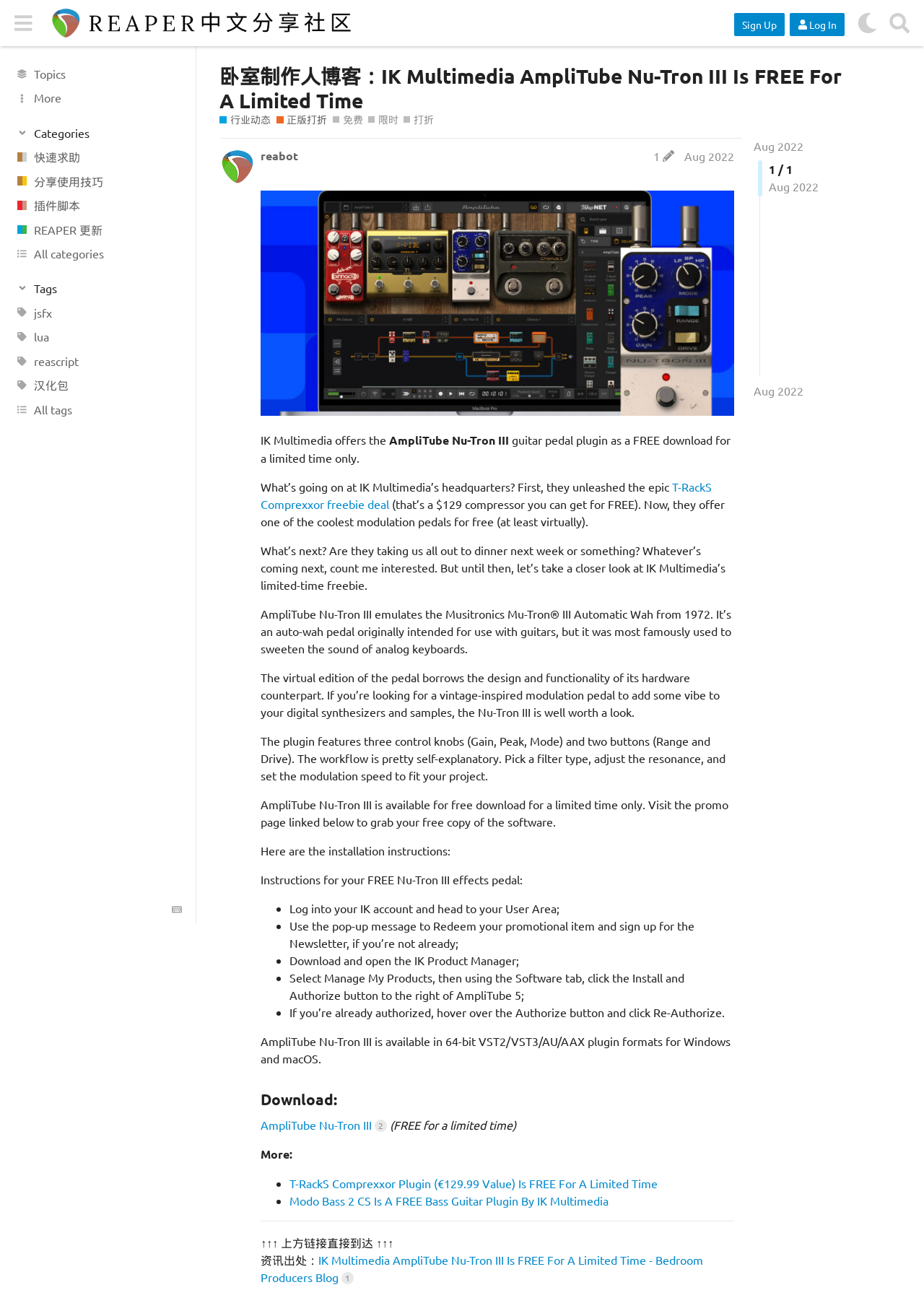Detail the features and information presented on the webpage.

This webpage is a blog post about IK Multimedia's AmpliTube Nu-Tron III guitar pedal plugin being offered as a free download for a limited time. The page has a header section with a button to toggle the sidebar, a search button, and links to various categories and tags. Below the header, there is a heading that displays the title of the blog post.

The main content of the page is divided into two sections. The first section provides an introduction to the free offer, mentioning that IK Multimedia has previously given away a compressor plugin and is now offering the AmpliTube Nu-Tron III pedal plugin for free. The section also describes the plugin's features and functionality.

The second section provides instructions on how to download and install the plugin. It includes a list of steps to follow, including logging into one's IK account, redeeming the promotional item, and downloading and authorizing the plugin using the IK Product Manager.

Throughout the page, there are several links to related topics, such as the T-RackS Comprexxor freebie deal, and a link to the promo page to grab a free copy of the software. There are also several images, including a screenshot of the plugin and a banner with the title of the blog post.

On the right-hand side of the page, there is a sidebar with links to various categories, tags, and topics, including "快速求助" (Quick Help), "分享使用技巧" (Share Usage Tips), and "REAPER 更新" (REAPER Updates). The sidebar also has a section for tags, with links to topics such as "免费" (Free), "限时" (Limited Time), and "打折" (Discount).